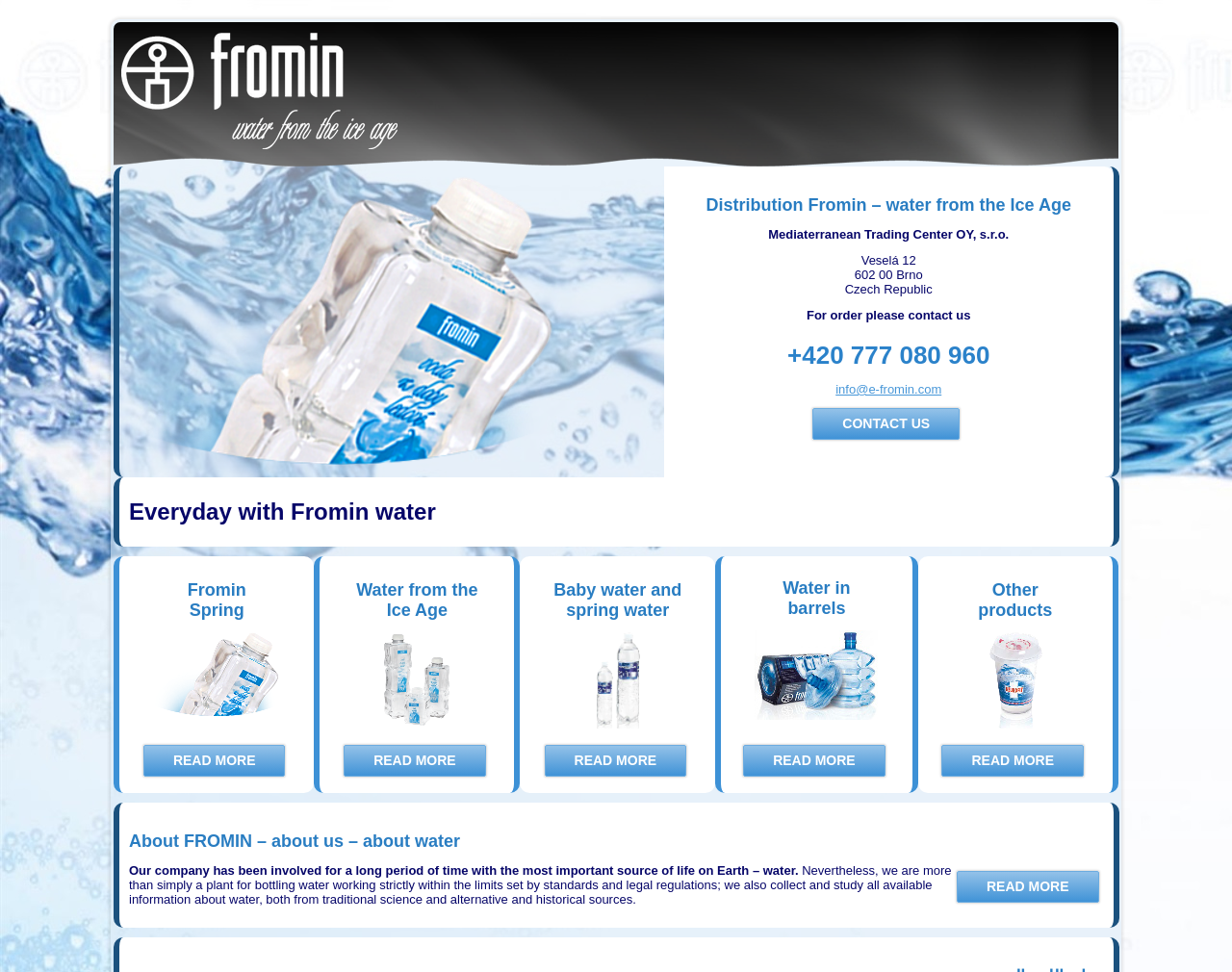What is the company name?
Look at the screenshot and respond with a single word or phrase.

Fromin